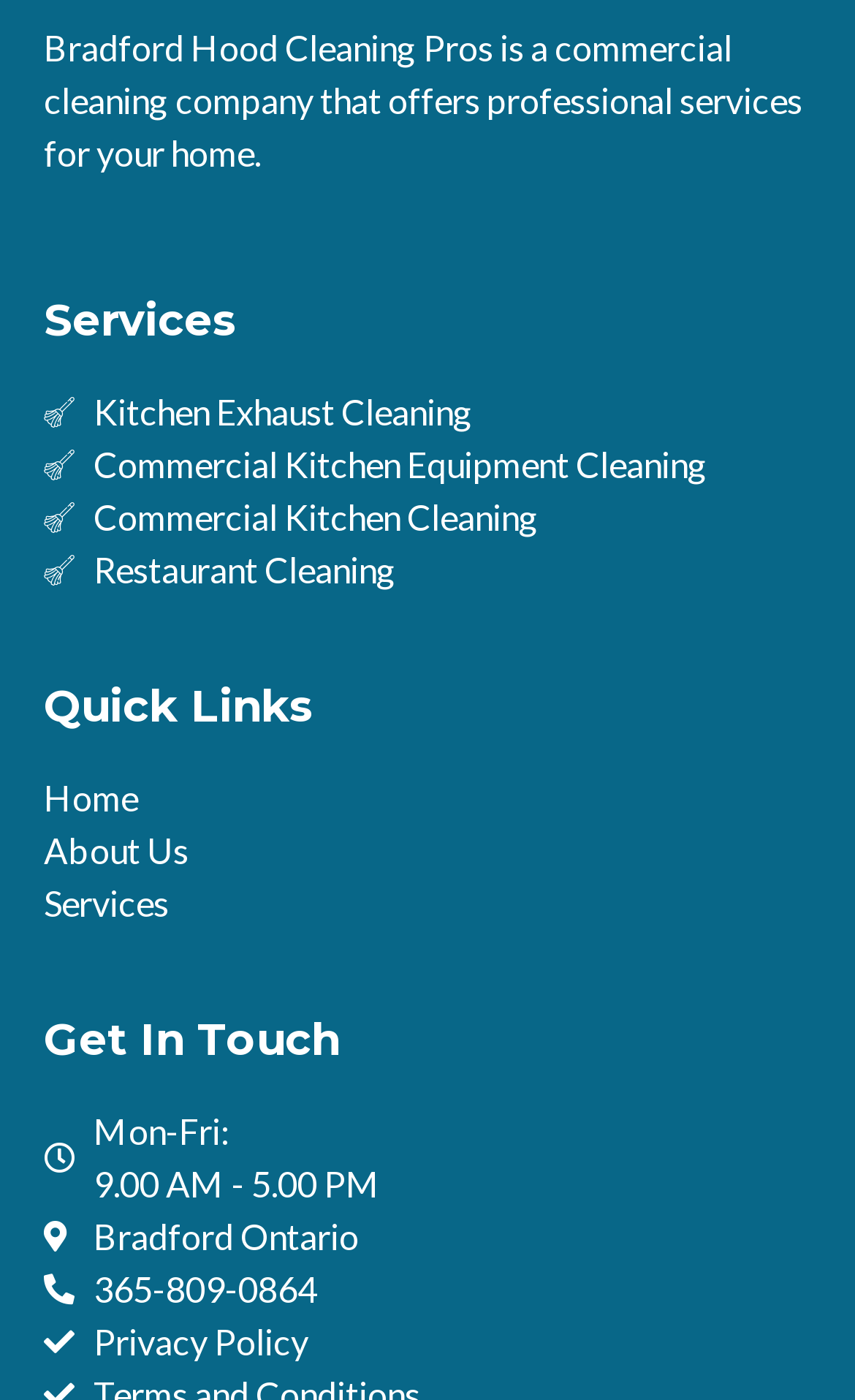What is the company name?
Analyze the screenshot and provide a detailed answer to the question.

The company name is mentioned in the static text at the top of the webpage, which reads 'Bradford Hood Cleaning Pros is a commercial cleaning company that offers professional services for your home.'